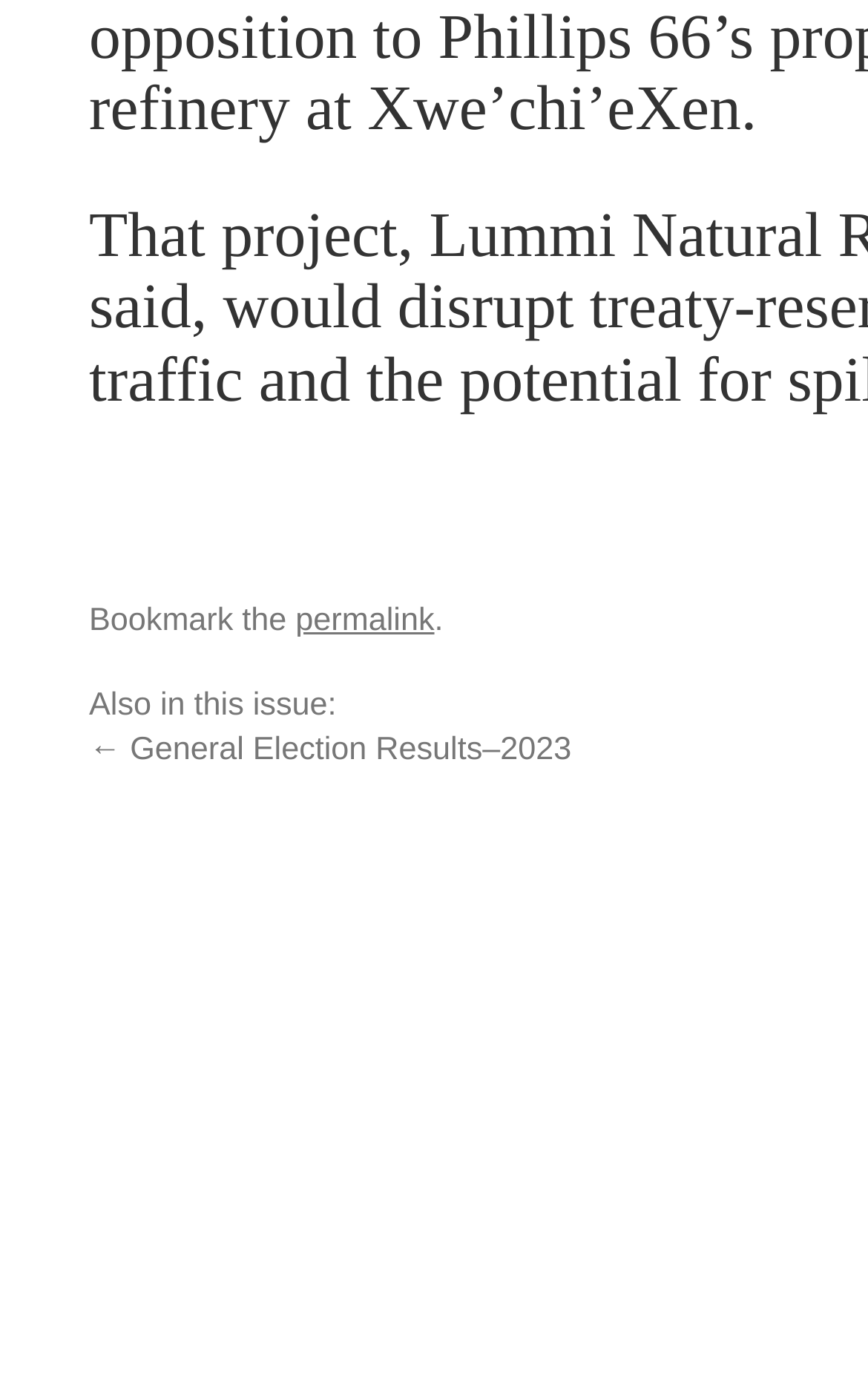Refer to the element description permalink and identify the corresponding bounding box in the screenshot. Format the coordinates as (top-left x, top-left y, bottom-right x, bottom-right y) with values in the range of 0 to 1.

[0.34, 0.5, 0.5, 0.526]